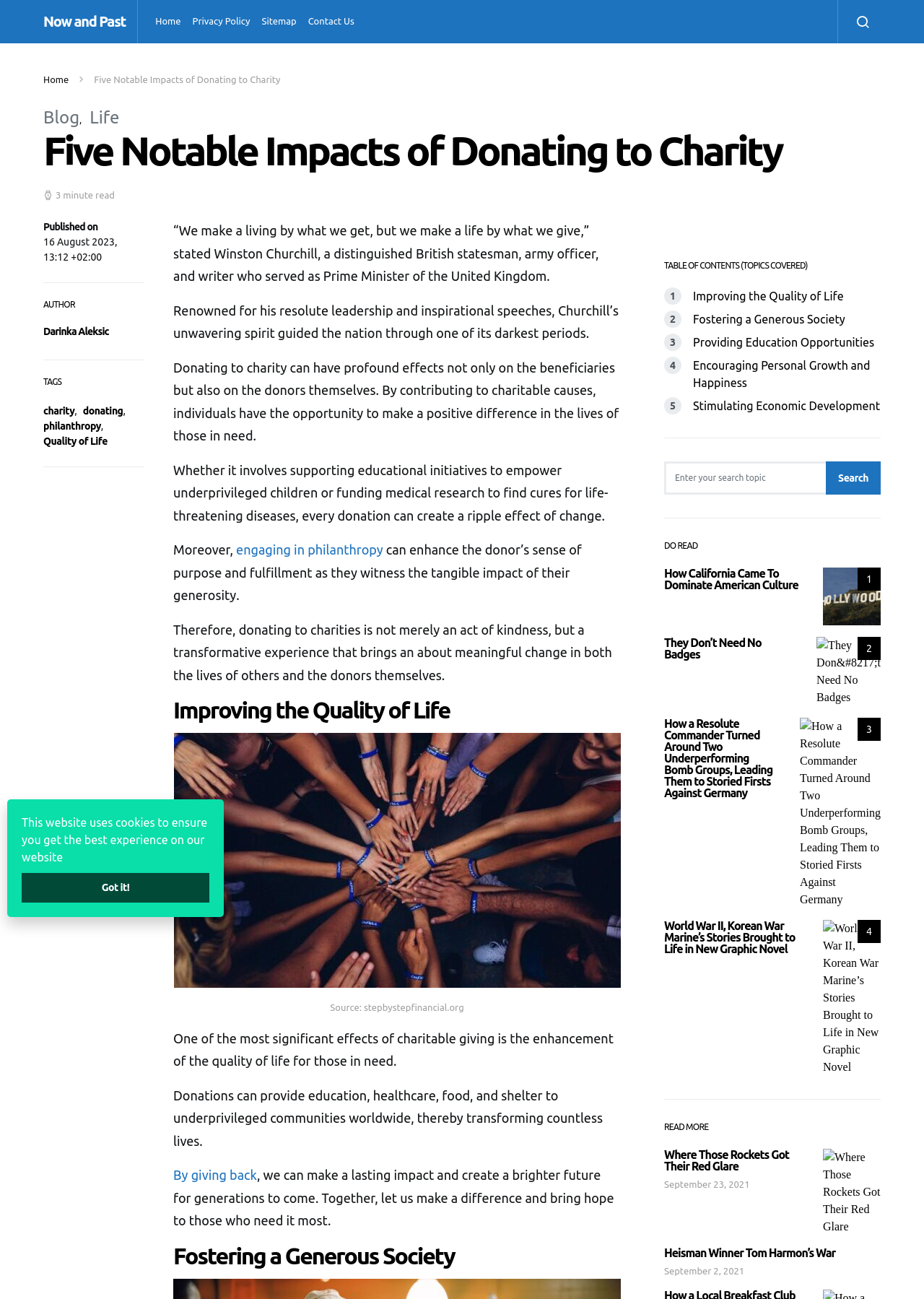Locate the bounding box coordinates of the element to click to perform the following action: 'Read more about 'Improving the Quality of Life''. The coordinates should be given as four float values between 0 and 1, in the form of [left, top, right, bottom].

[0.75, 0.191, 0.913, 0.201]